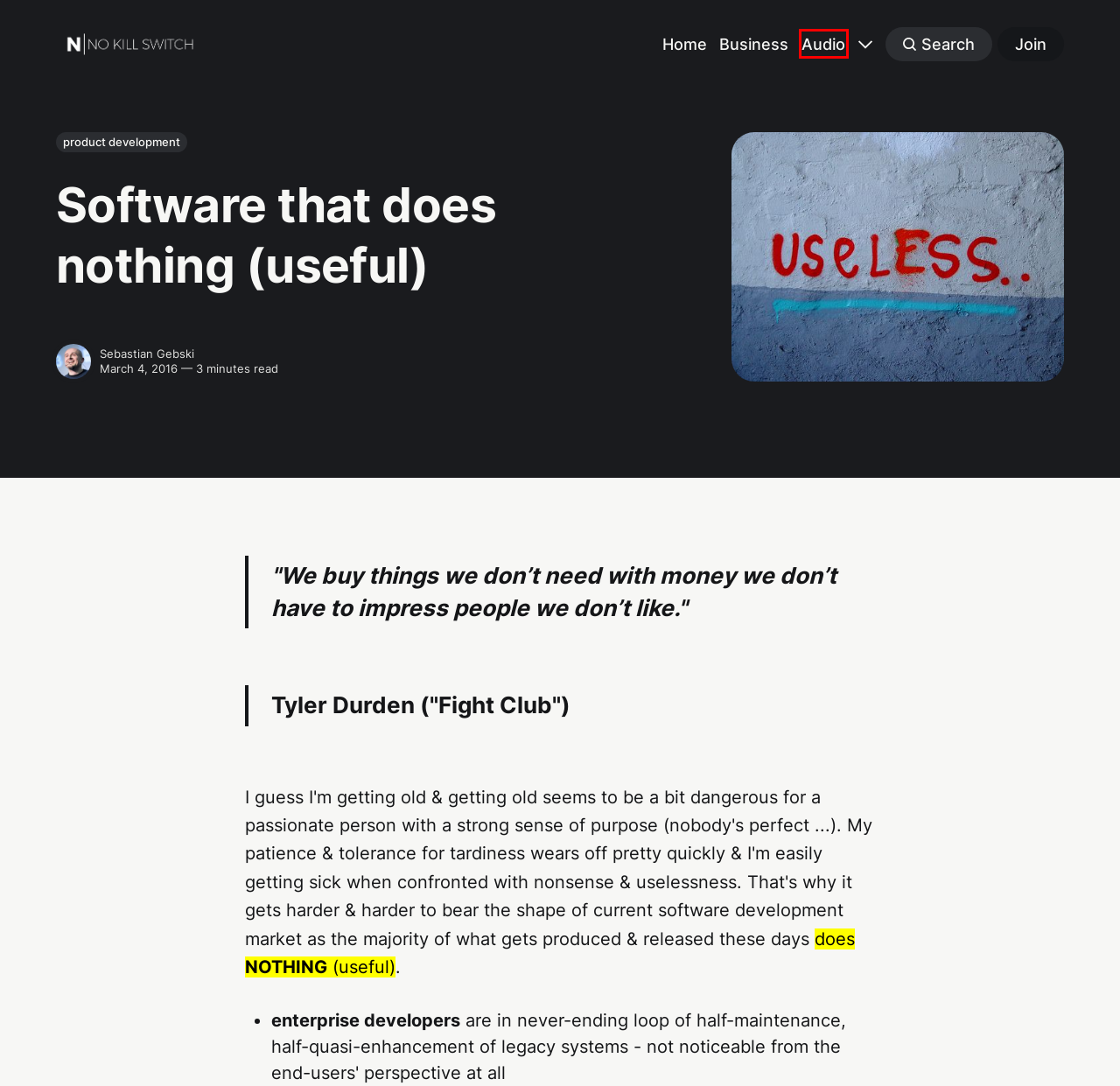Look at the screenshot of a webpage, where a red bounding box highlights an element. Select the best description that matches the new webpage after clicking the highlighted element. Here are the candidates:
A. Badass: Making Users Awesome: Sierra, Kathy: 9781491919019: Amazon.com: Books
B. Premium Ghost Themes by fueko
C. Ghost: The best open source blog & newsletter platform
D. No Kill Switch — Sign Up
E. Business
F. Audio
G. No Kill Switch
H. Hyvor Talk - The Best Commenting Platform For Your Website

F